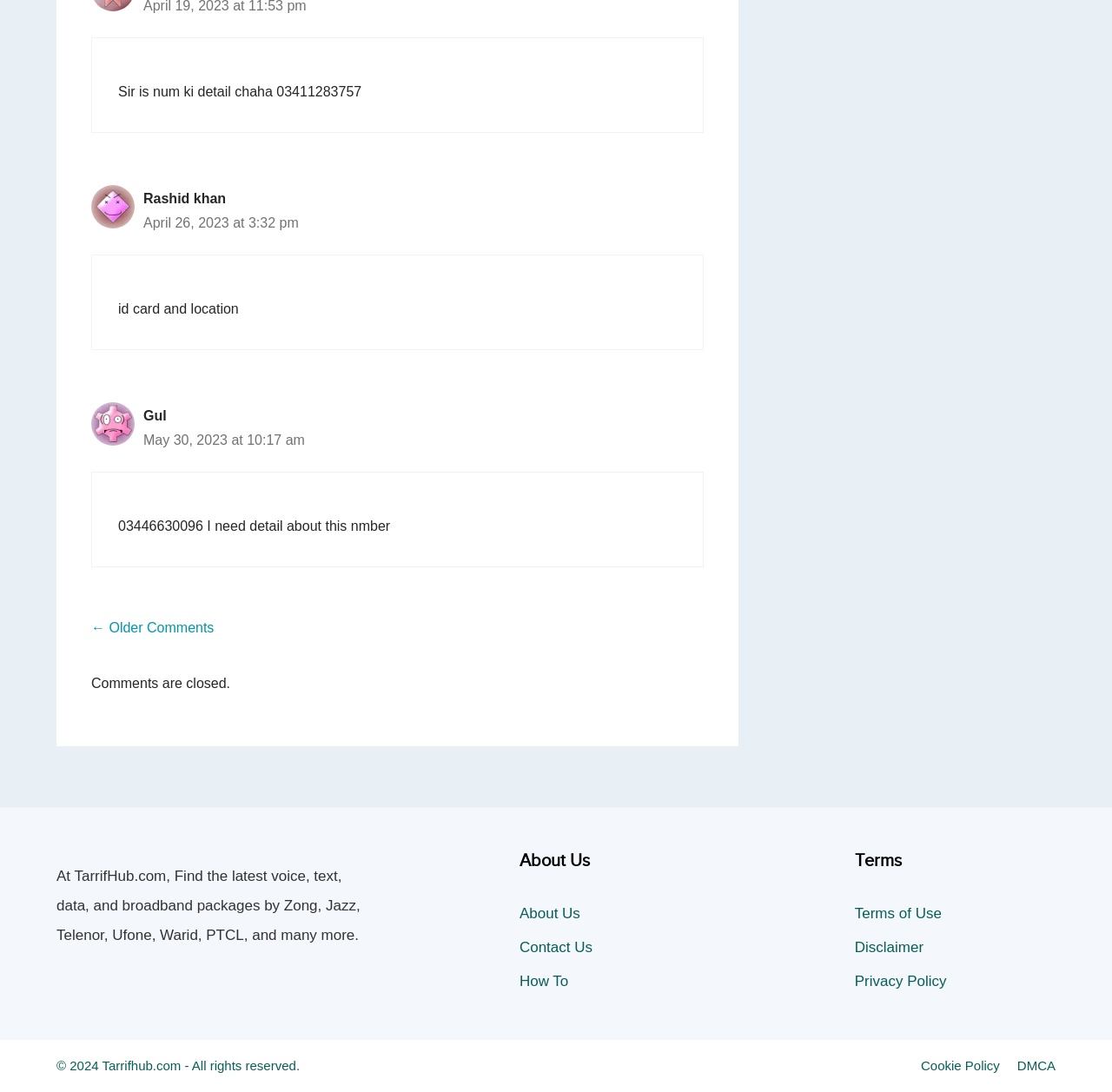Please find the bounding box coordinates of the element that must be clicked to perform the given instruction: "Check cookie policy". The coordinates should be four float numbers from 0 to 1, i.e., [left, top, right, bottom].

[0.828, 0.969, 0.899, 0.982]